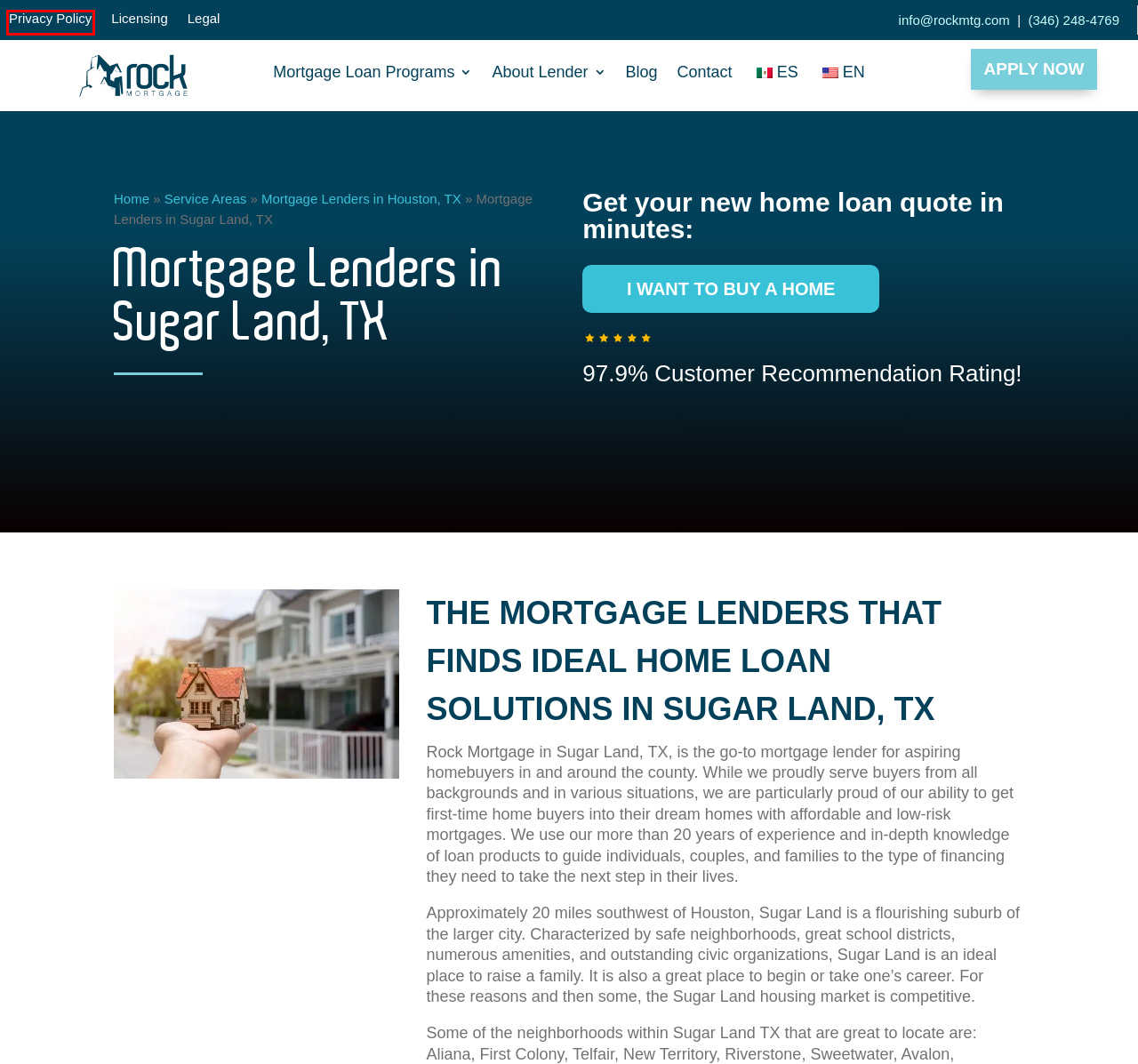Given a webpage screenshot with a red bounding box around a UI element, choose the webpage description that best matches the new webpage after clicking the element within the bounding box. Here are the candidates:
A. Contact Us | Rock Mortgage Houston
B. Blog Archive | Rock Mortgage Houston
C. Privacy Policy | Rock Mortgage Houston
D. Best Houston Mortgage Lenders & First Time Home Buyers 2023
E. Mejores prestamistas hipotecarios en Sugar Land, TX 2023
F. Mortgage Loans Archive | Rock Mortgage Houston
G. Licensing | Rock Mortgage Houston
H. Best Mortgage Lenders in Houston, TX | Rock Mortgage Houston

C